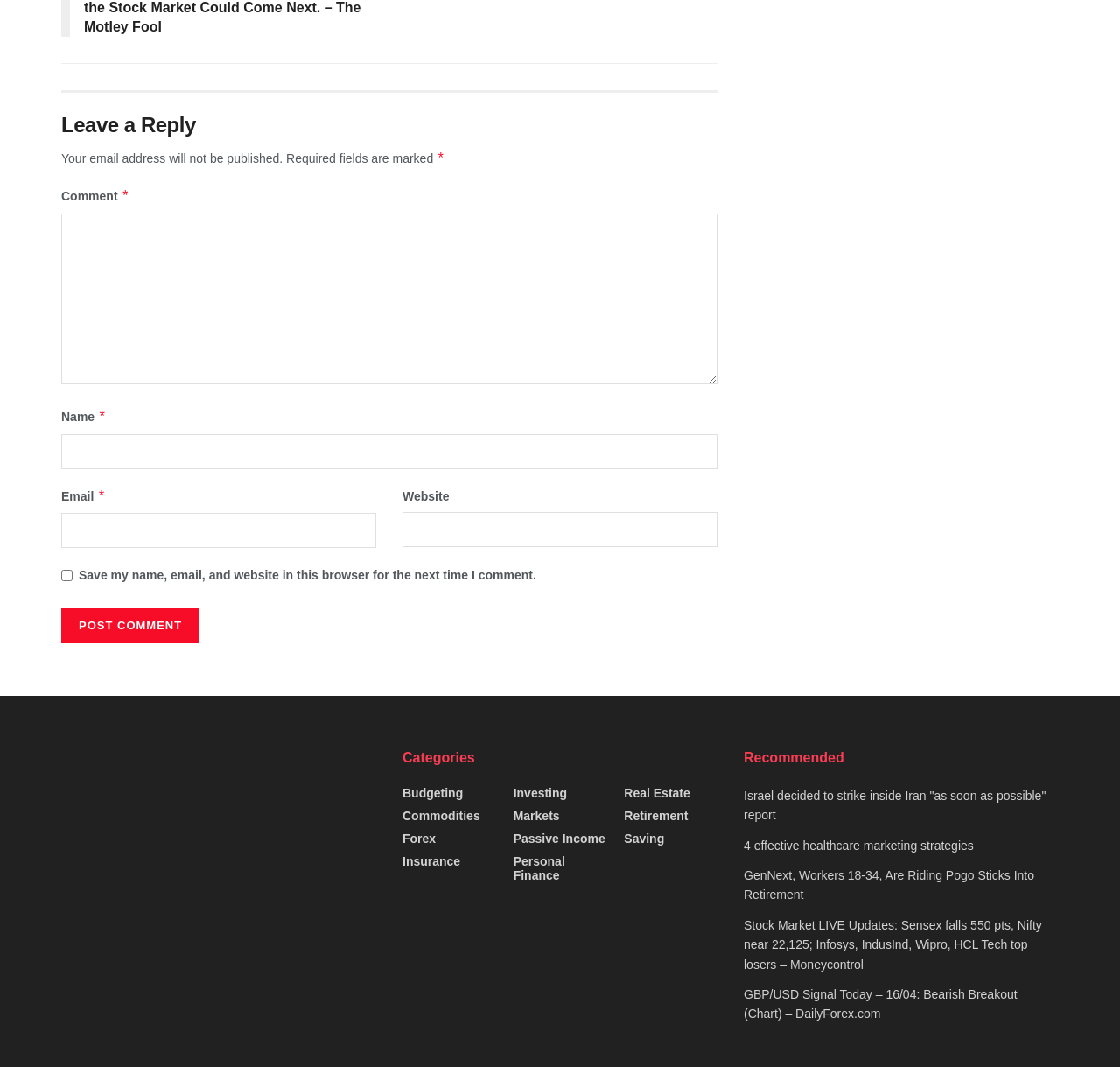Determine the coordinates of the bounding box that should be clicked to complete the instruction: "View the Categories section". The coordinates should be represented by four float numbers between 0 and 1: [left, top, right, bottom].

[0.359, 0.702, 0.641, 0.72]